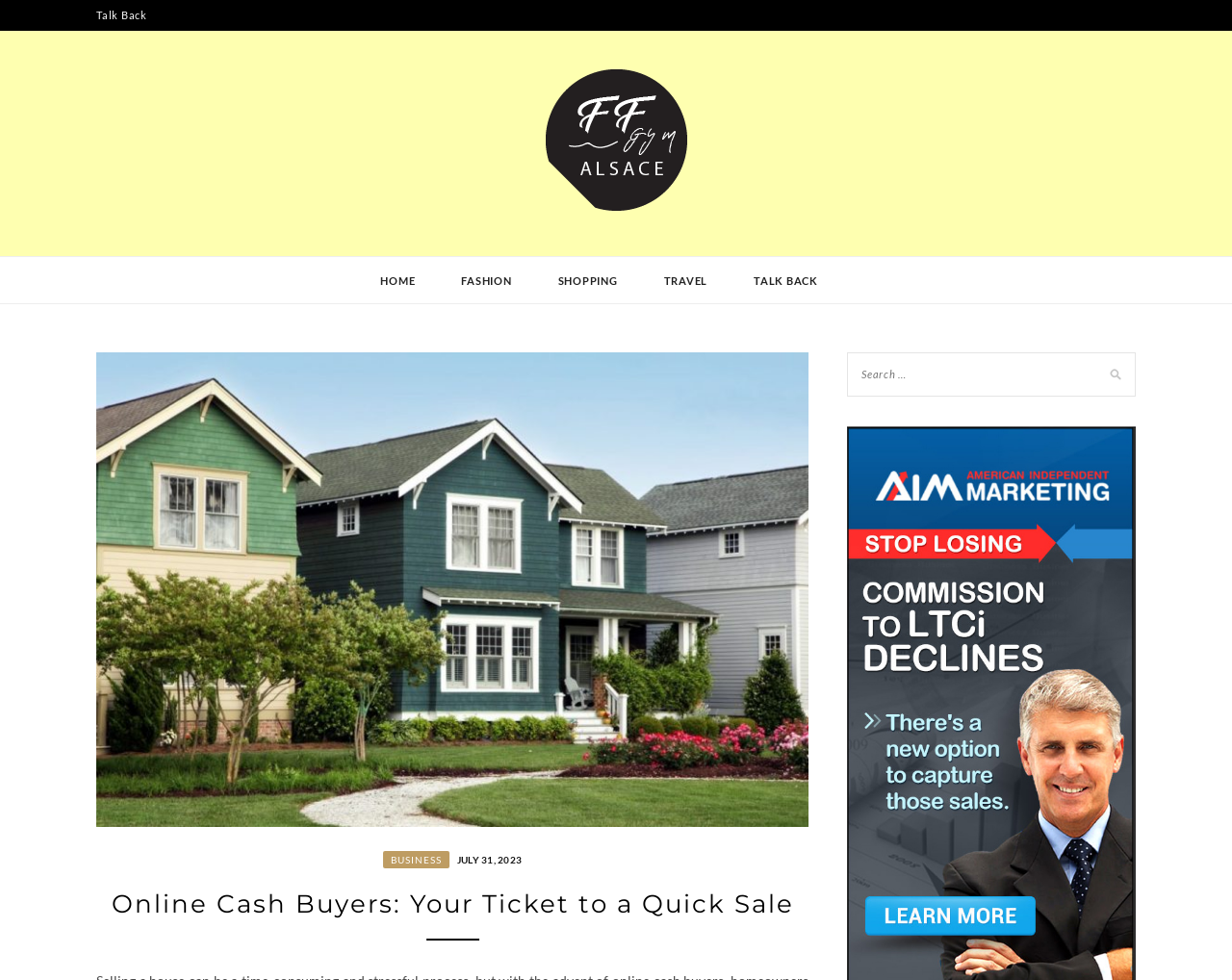Please identify the bounding box coordinates of the region to click in order to complete the task: "click on Talk Back". The coordinates must be four float numbers between 0 and 1, specified as [left, top, right, bottom].

[0.078, 0.0, 0.119, 0.031]